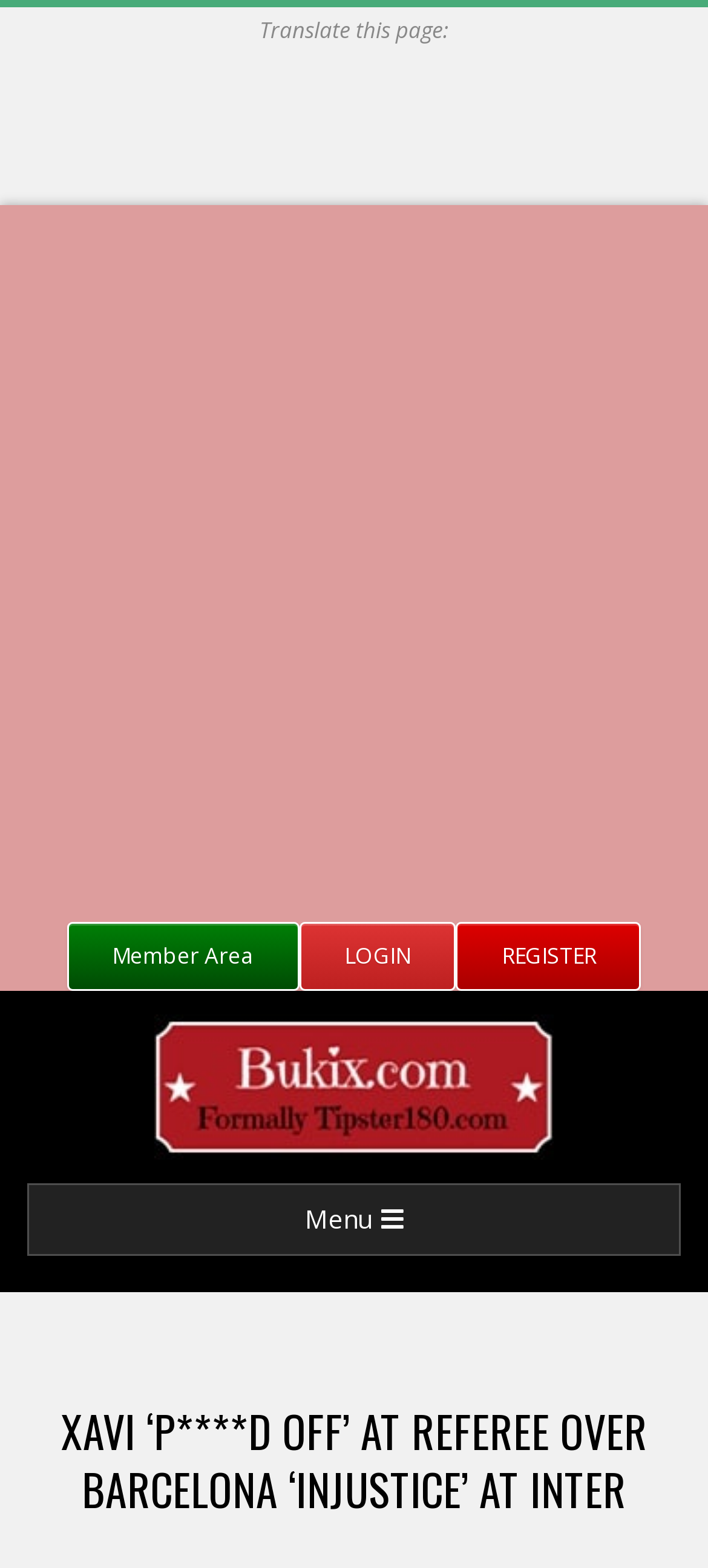How many login/register options are available?
Look at the image and provide a short answer using one word or a phrase.

2